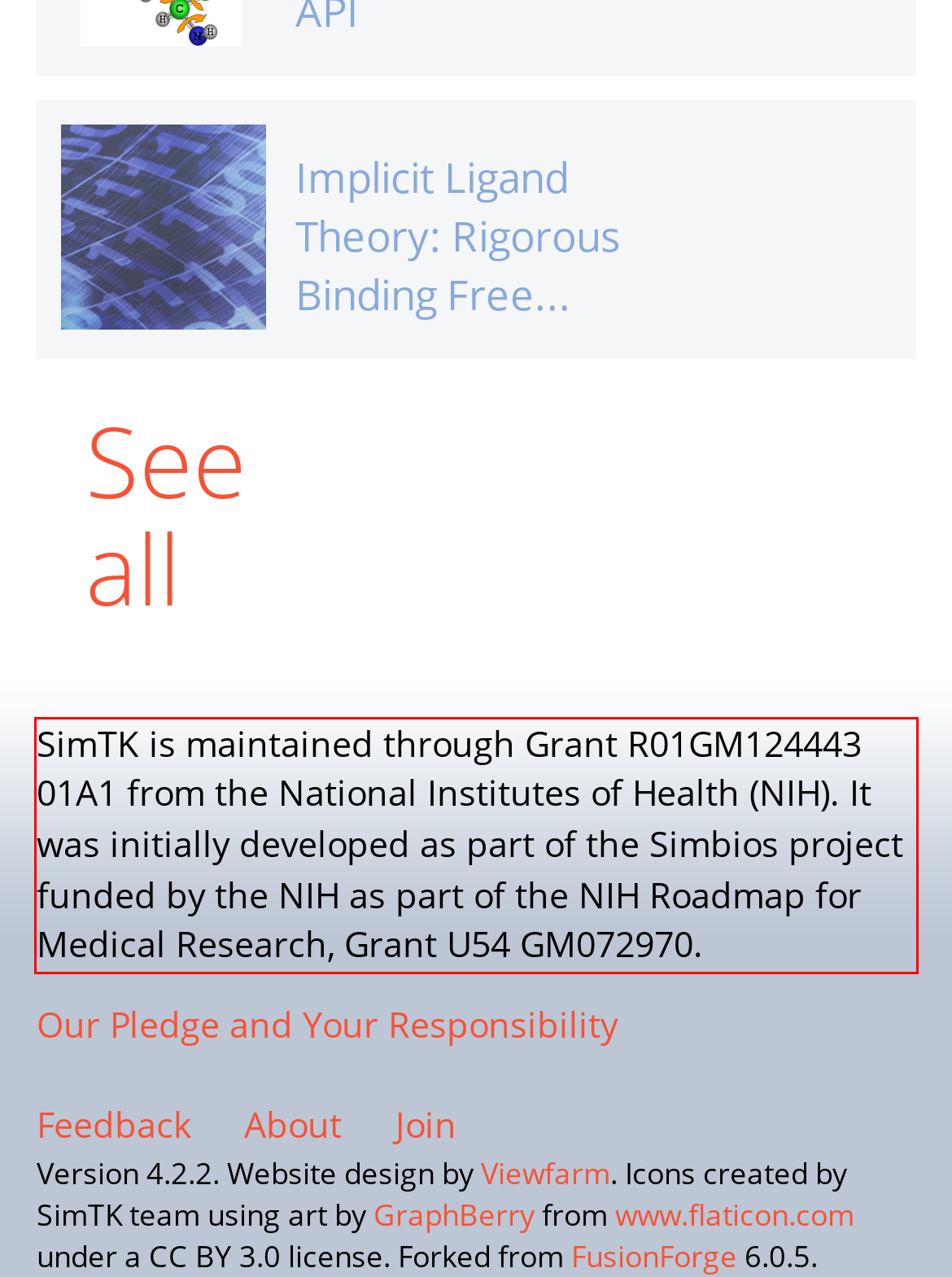You are given a screenshot showing a webpage with a red bounding box. Perform OCR to capture the text within the red bounding box.

SimTK is maintained through Grant R01GM124443 01A1 from the National Institutes of Health (NIH). It was initially developed as part of the Simbios project funded by the NIH as part of the NIH Roadmap for Medical Research, Grant U54 GM072970.